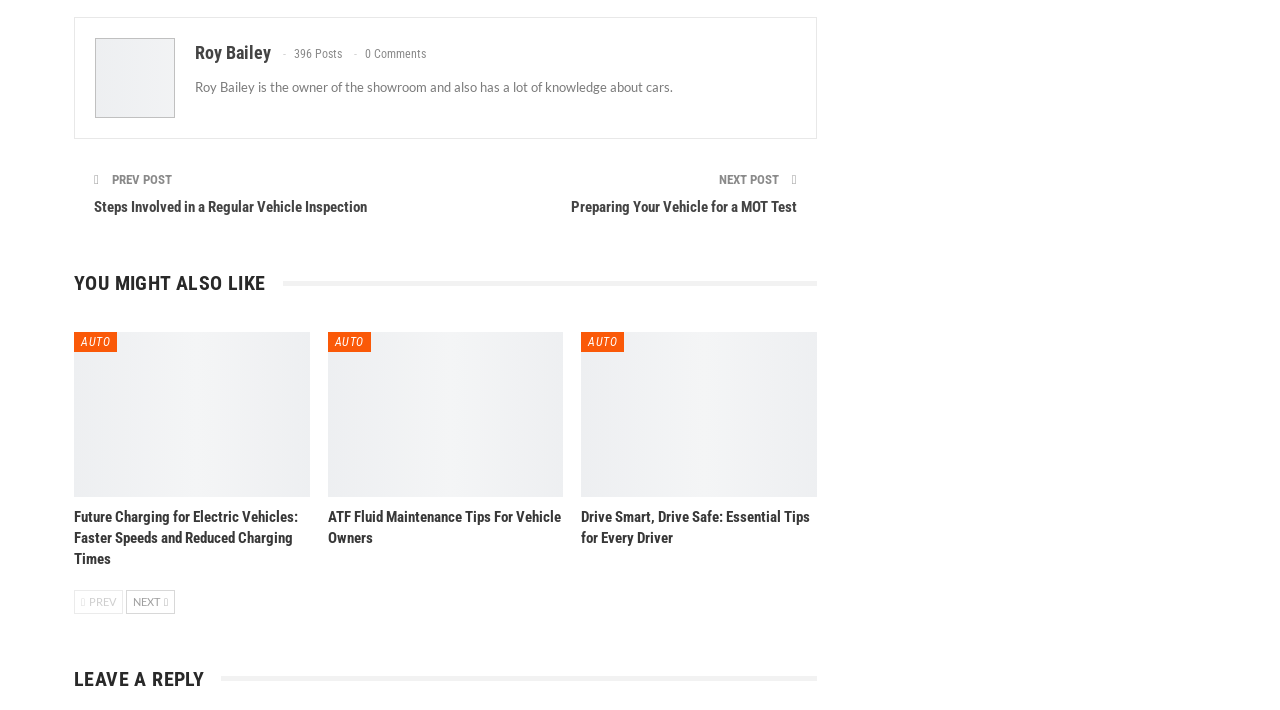Can you identify the bounding box coordinates of the clickable region needed to carry out this instruction: 'View the next post'? The coordinates should be four float numbers within the range of 0 to 1, stated as [left, top, right, bottom].

[0.562, 0.242, 0.611, 0.263]